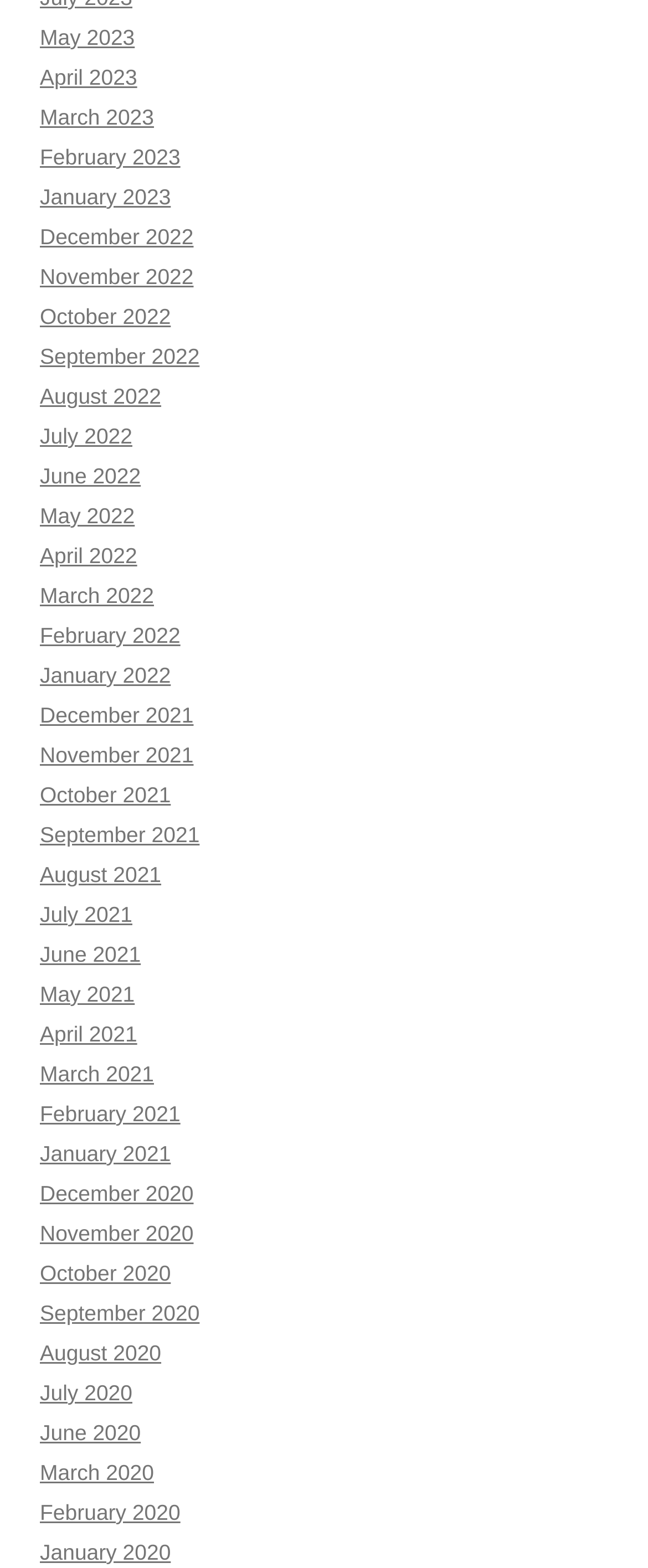Indicate the bounding box coordinates of the clickable region to achieve the following instruction: "View September 2020."

[0.062, 0.829, 0.308, 0.845]